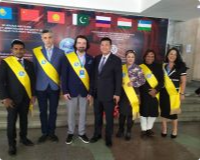Generate a complete and detailed caption for the image.

The image features a diverse group of individuals standing together, each wearing a bright yellow sash that represents their participation in a significant event. They are positioned against a backdrop adorned with various national flags, suggesting an international or cultural gathering. The group appears to include men and women, showcasing a mix of ethnicities. The attire is formal, indicating that this event is likely of importance, possibly related to art, diplomacy, or global cooperation. The expressions on their faces reflect pride and camaraderie, highlighting a moment of achievement or celebration in a multicultural setting.